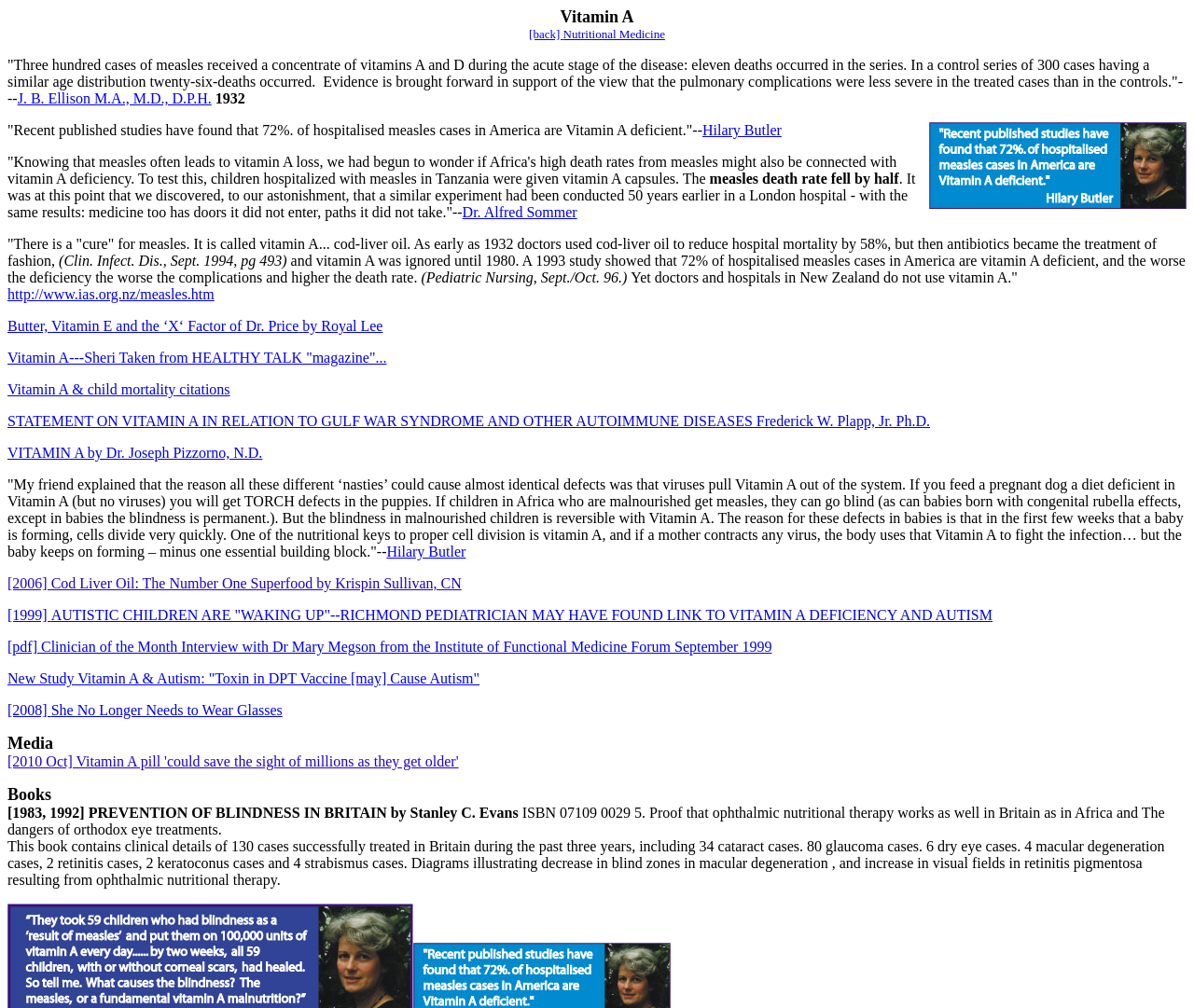Find the bounding box coordinates for the area you need to click to carry out the instruction: "Check the book '[1983, 1992] PREVENTION OF BLINDNESS IN BRITAIN by Stanley C. Evans'". The coordinates should be four float numbers between 0 and 1, indicated as [left, top, right, bottom].

[0.006, 0.798, 0.434, 0.814]